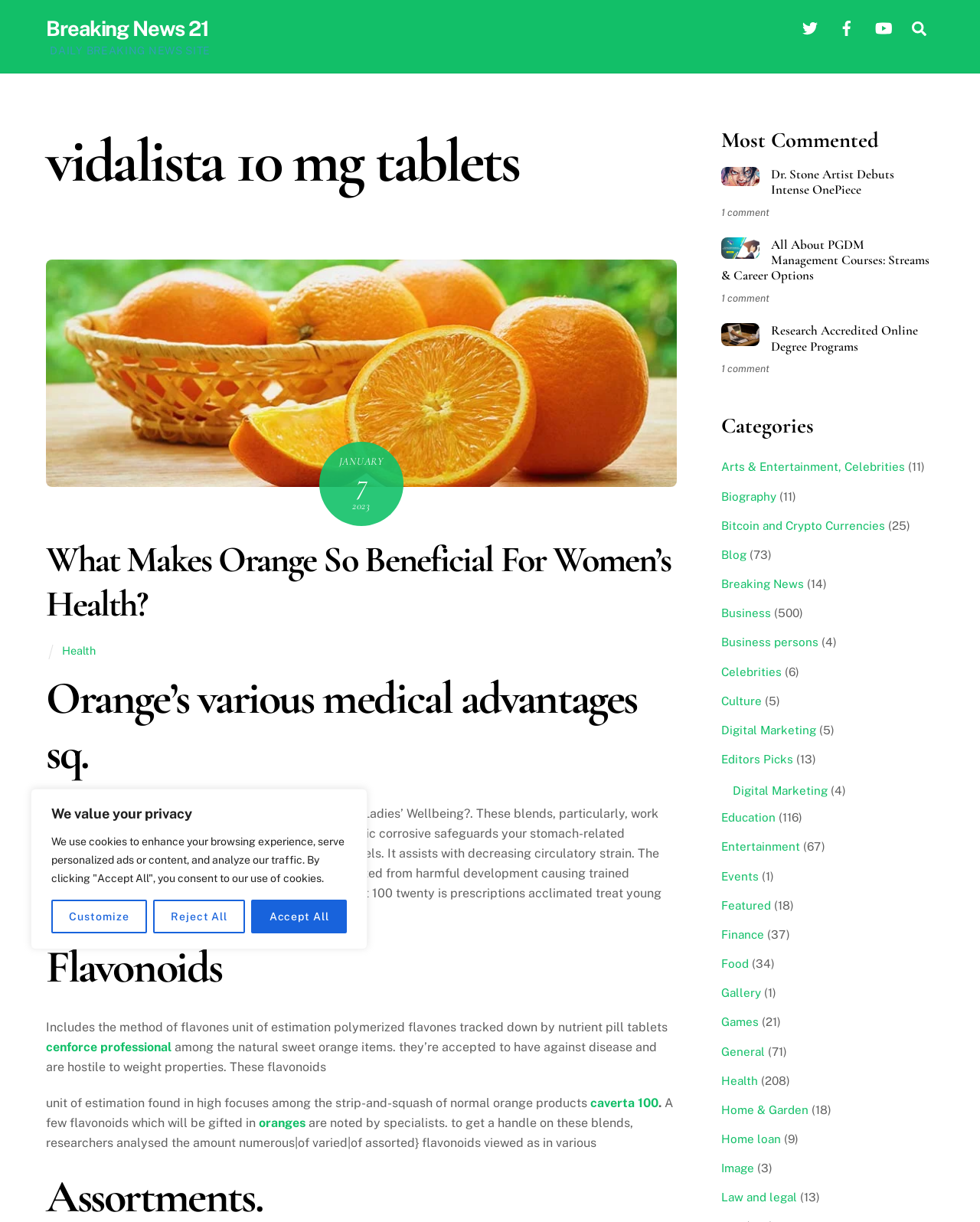Answer the question below in one word or phrase:
What is the website's privacy policy?

Cookies